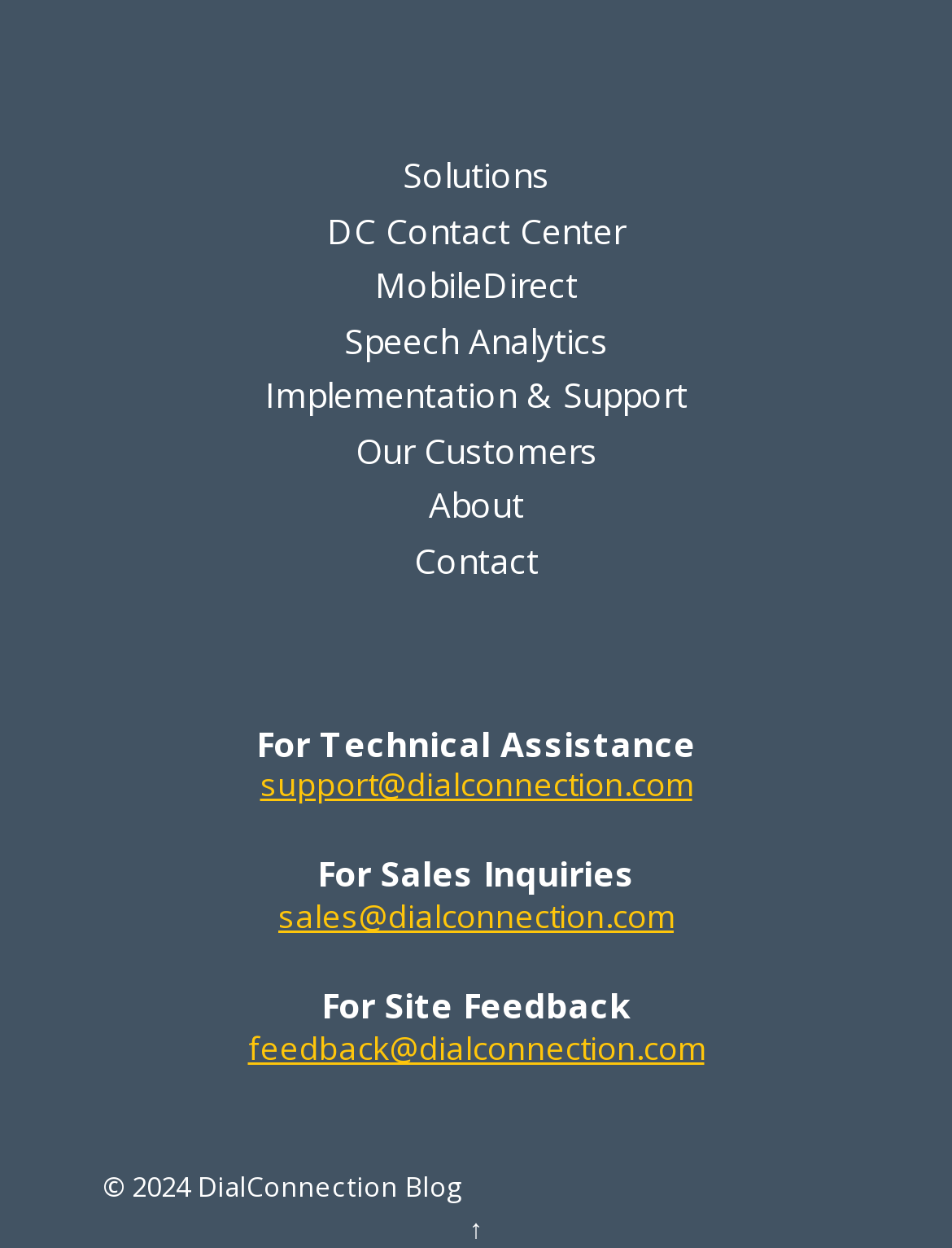Please identify the bounding box coordinates for the region that you need to click to follow this instruction: "contact technical assistance".

[0.273, 0.611, 0.727, 0.646]